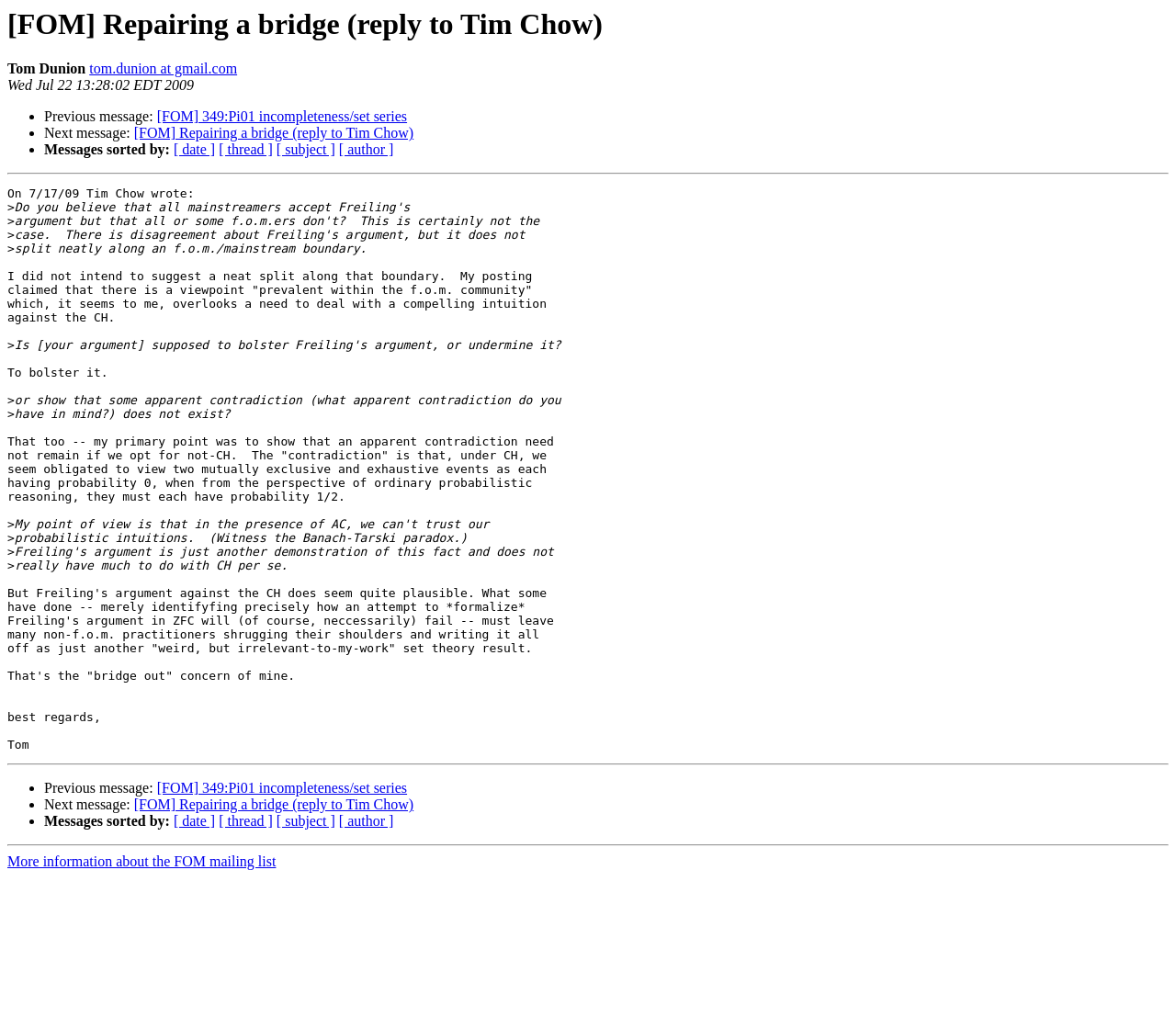Answer the question with a brief word or phrase:
What is the orientation of the separator above the 'On 7/17/09 Tim Chow wrote:' text?

horizontal